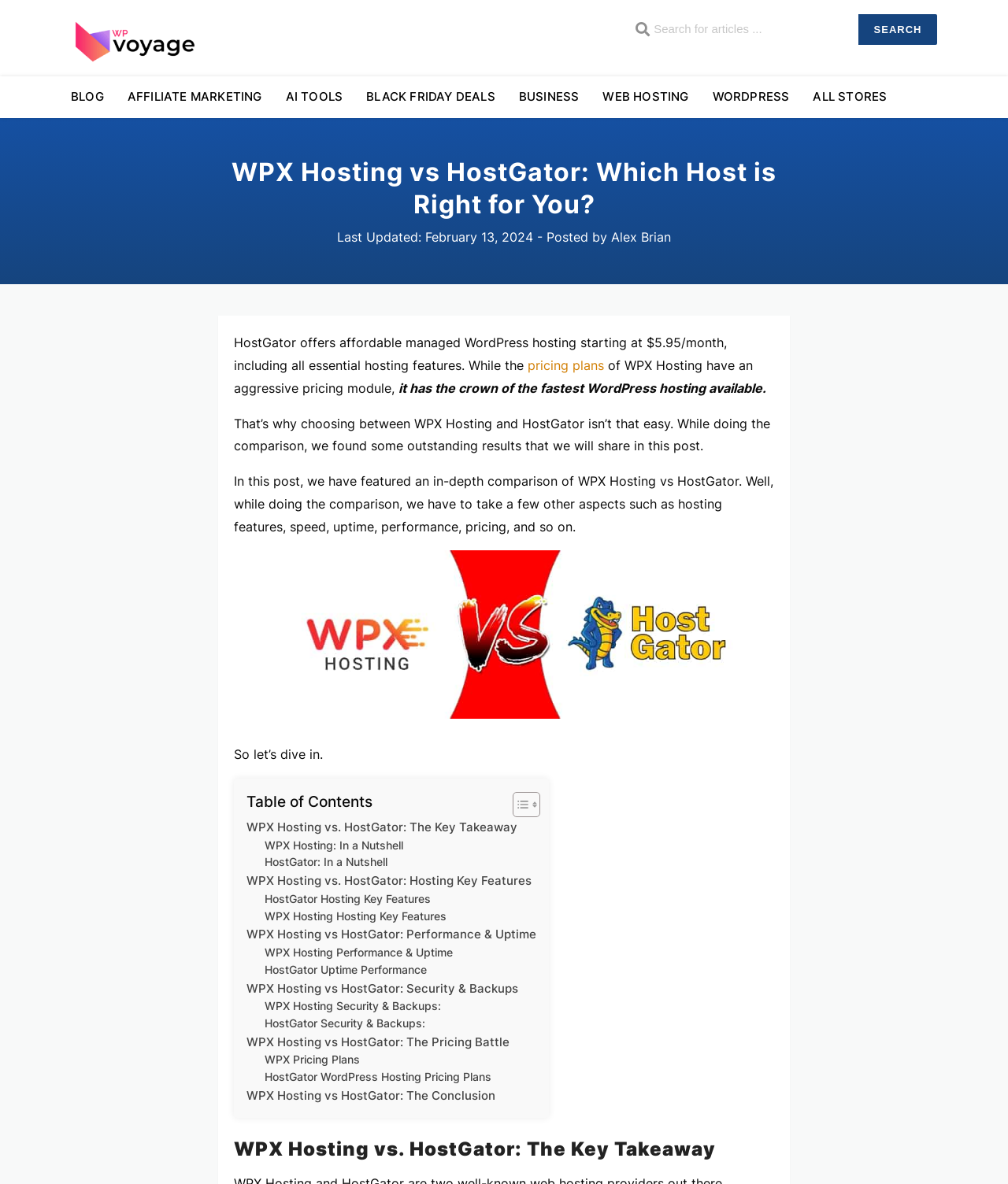Describe the webpage in detail, including text, images, and layout.

This webpage is a comparison review of WPX Hosting and HostGator, two web hosting services. At the top, there is a logo and a navigation menu with links to various sections, including "BLOG", "AFFILIATE MARKETING", "AI TOOLS", and more. Below the navigation menu, there is a search bar where users can input keywords to search for articles.

The main content of the webpage is divided into sections, each with a heading and descriptive text. The first section has a title "WPX Hosting vs HostGator: Which Host is Right for You?" and provides an introduction to the comparison review. Below this section, there is a table of contents that outlines the various sections of the review, including "The Key Takeaway", "WPX Hosting: In a Nutshell", "HostGator: In a Nutshell", and more.

The review itself is divided into sections, each comparing WPX Hosting and HostGator in terms of hosting key features, performance and uptime, security and backups, and pricing. Each section has a heading and descriptive text that summarizes the key points of the comparison. There are also links to more detailed information about each hosting service.

Throughout the webpage, there are images and icons that break up the text and provide visual interest. The overall layout is organized and easy to follow, with clear headings and concise text that makes it easy to navigate and understand the comparison review.